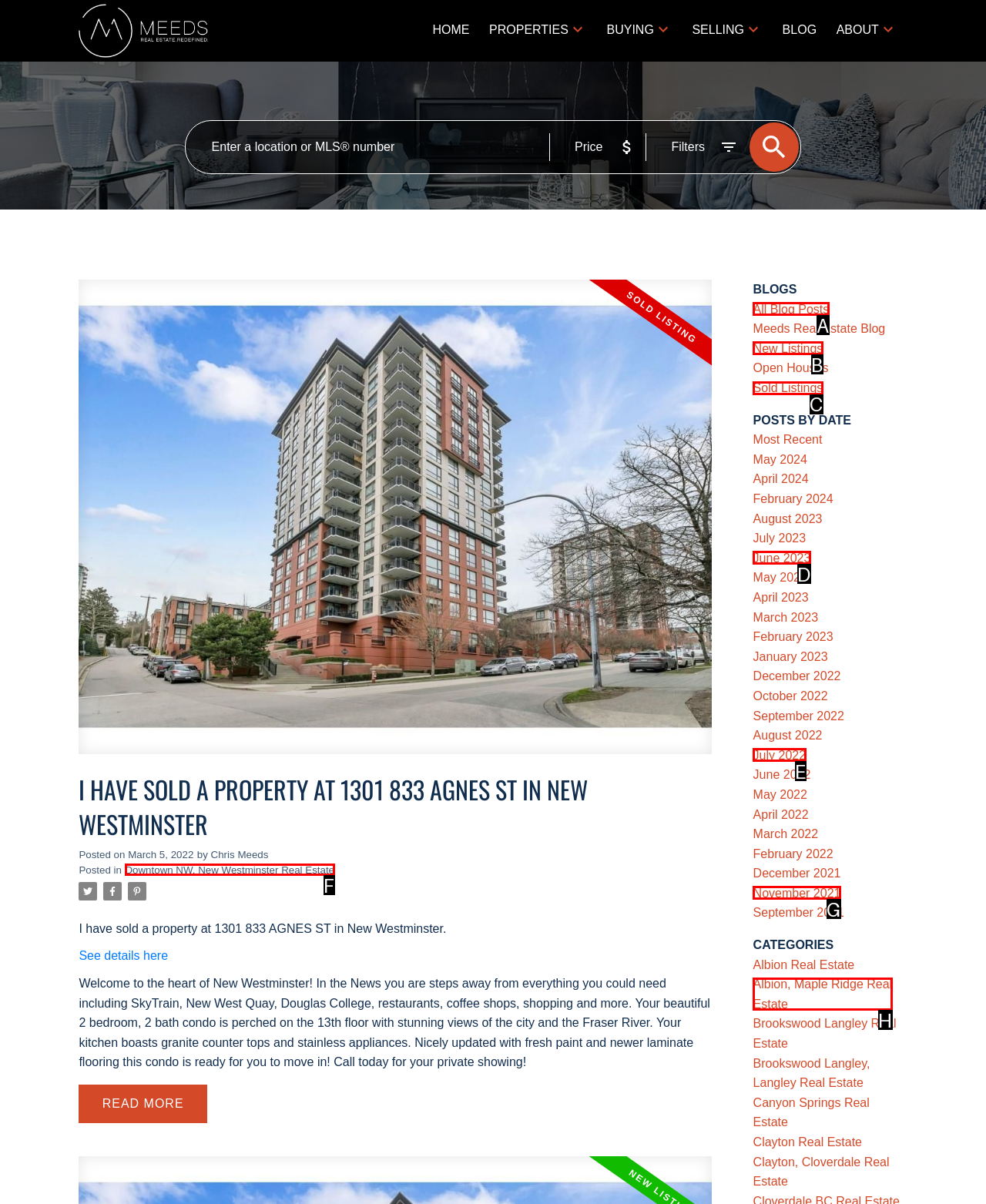Based on the description Albion, Maple Ridge Real Estate, identify the most suitable HTML element from the options. Provide your answer as the corresponding letter.

H